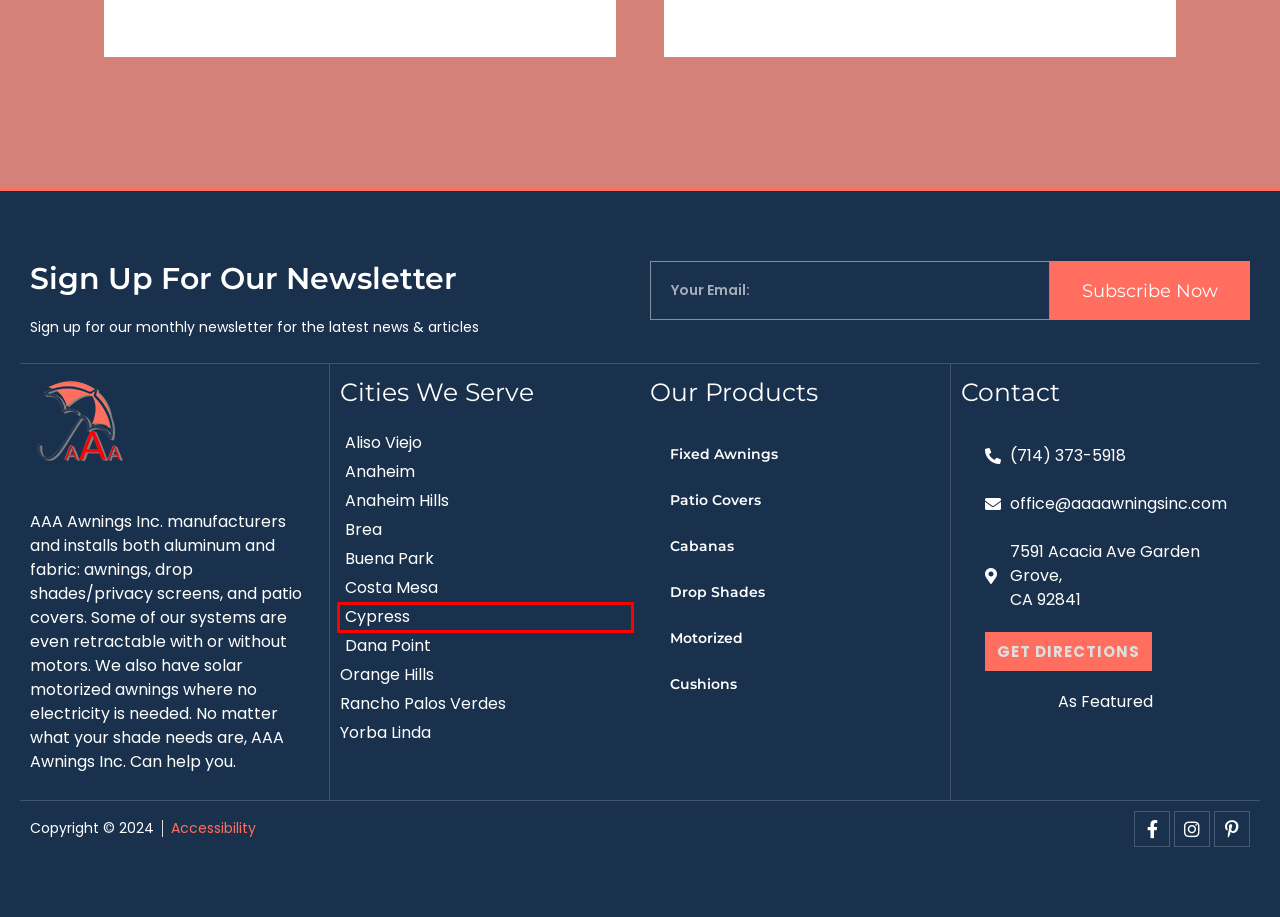Observe the screenshot of a webpage with a red bounding box around an element. Identify the webpage description that best fits the new page after the element inside the bounding box is clicked. The candidates are:
A. Awnings & Shades Anaheim Hills - AAA Awnings, Inc
B. Custom Fixed Awnings For Your Los Angeles Home - AAA Awnings Inc.
C. Fixed Awnings Los Angeles - AAA Awnings Inc.
D. Awnings & Shades in Buena Park - AAA Awnings Inc
E. Custom Drop Shades in Los Angeles - AAA Awnings Inc
F. Awnings & Shades in Cypress, CA - AAA Awnings Inc
G. Accessibility
H. Custom Patio Covers in Los Angeles - AAA Awnings Inc.

F